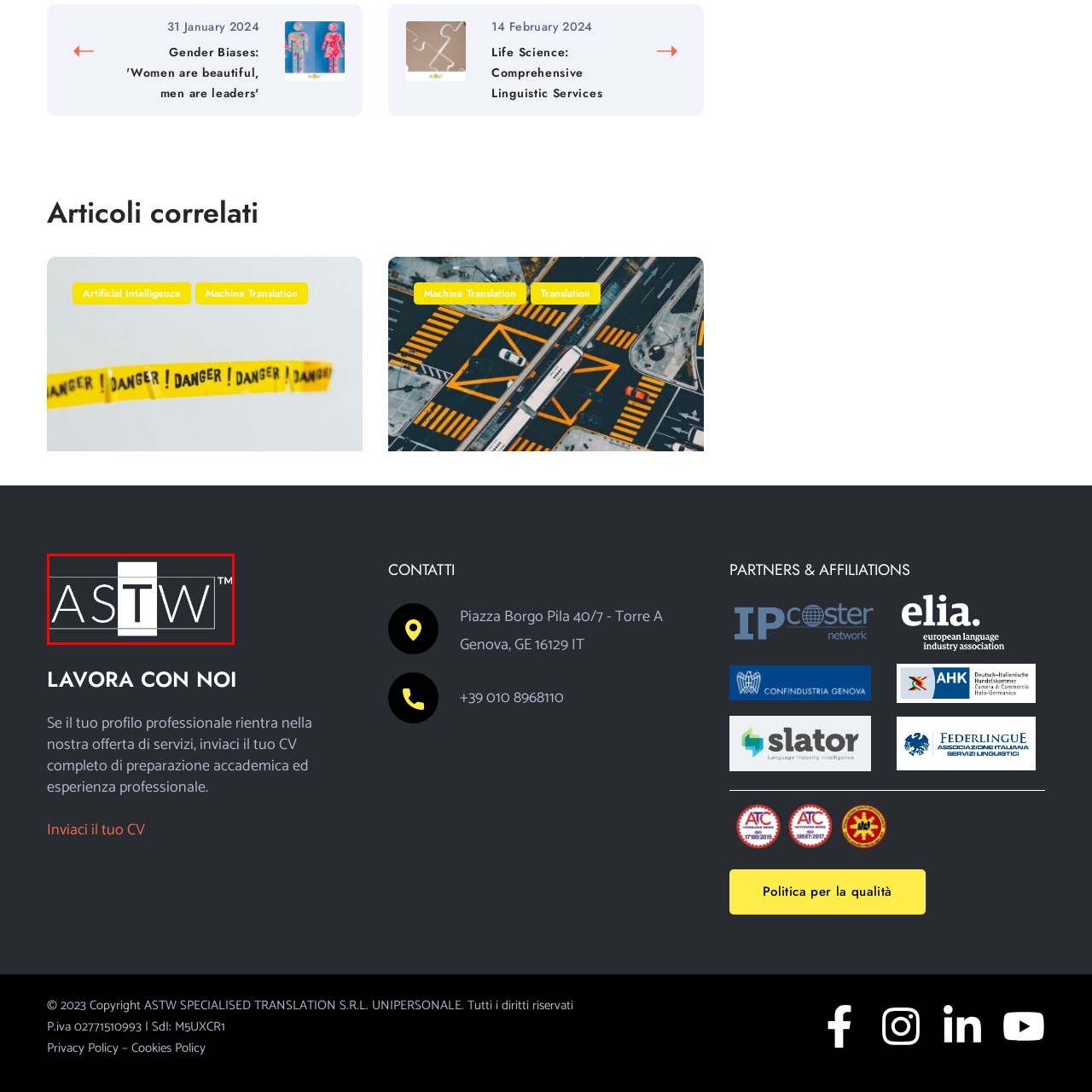Focus on the image confined within the red boundary and provide a single word or phrase in response to the question:
What is the significance of the registered trademark symbol?

Brand's commitment to identity